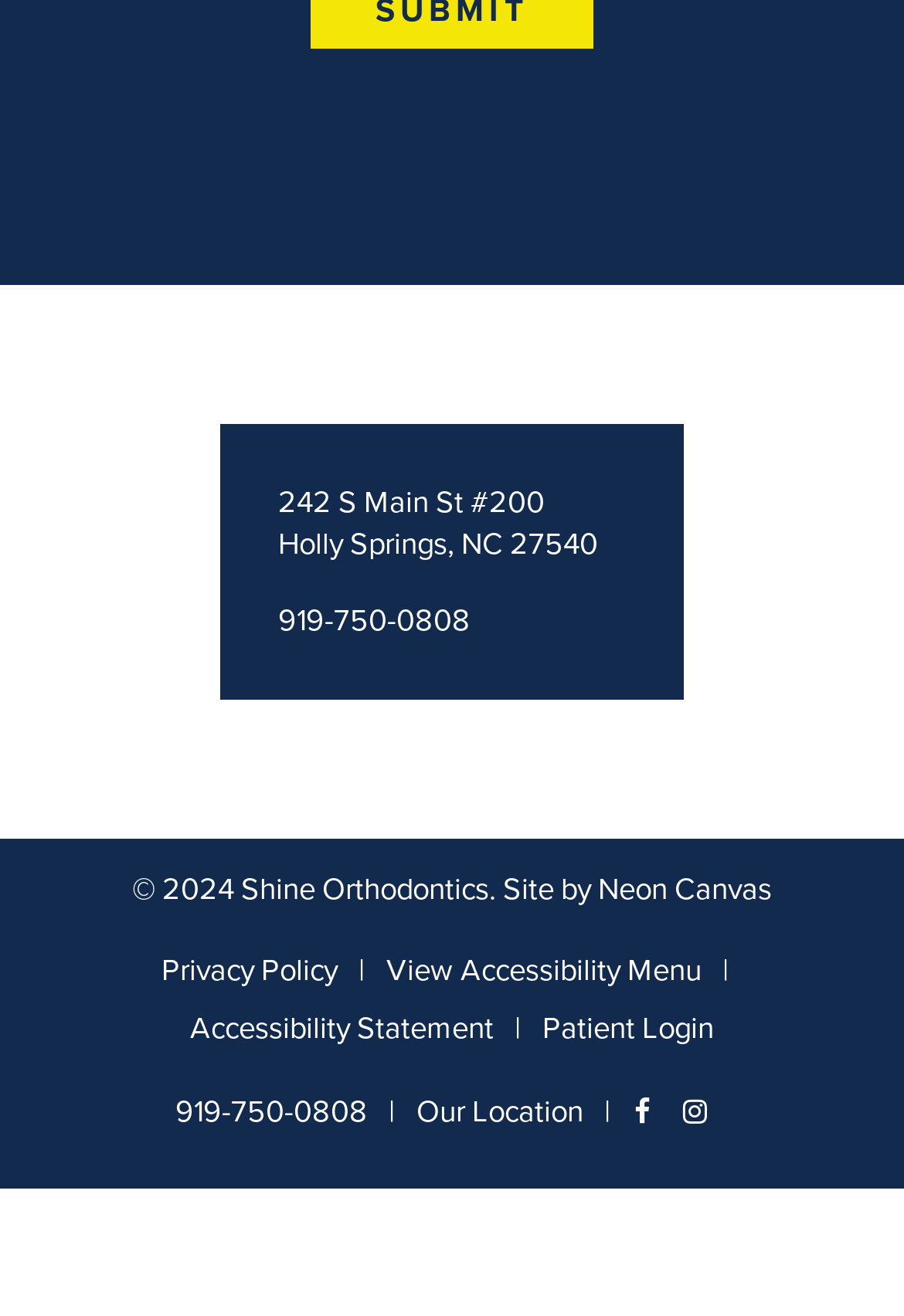Specify the bounding box coordinates (top-left x, top-left y, bottom-right x, bottom-right y) of the UI element in the screenshot that matches this description: 919-750-0808

[0.194, 0.825, 0.406, 0.869]